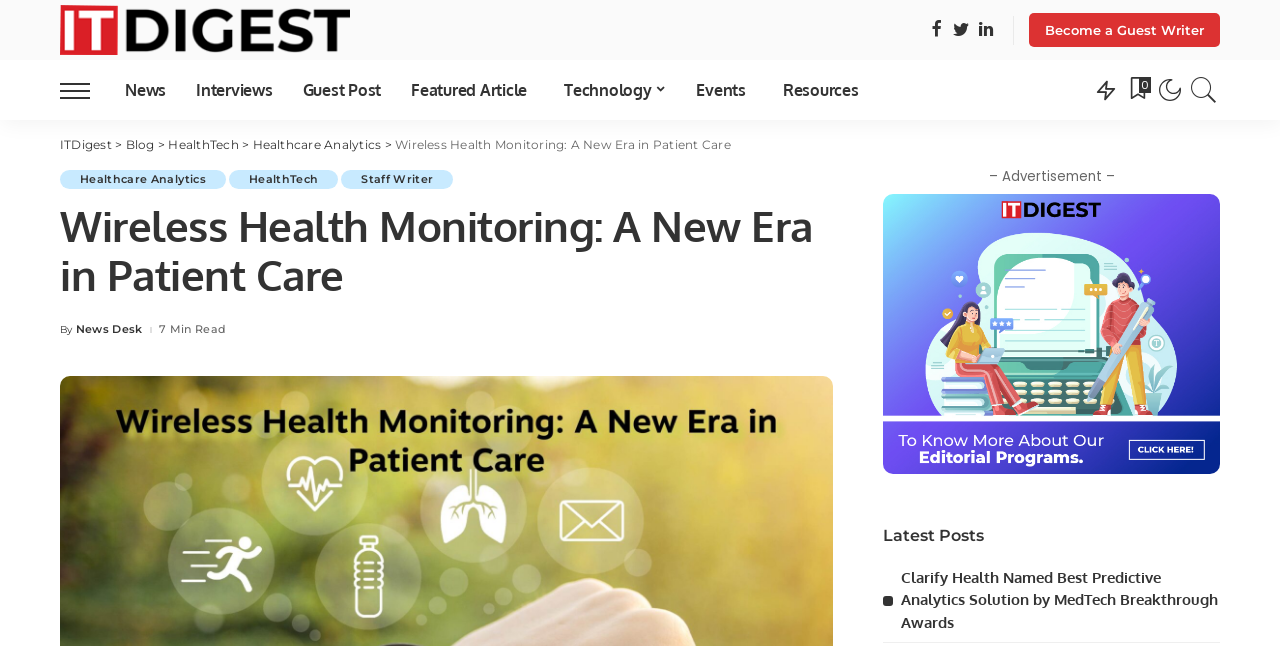Locate the bounding box coordinates of the area where you should click to accomplish the instruction: "Explore the 'iOS Apps' category".

None